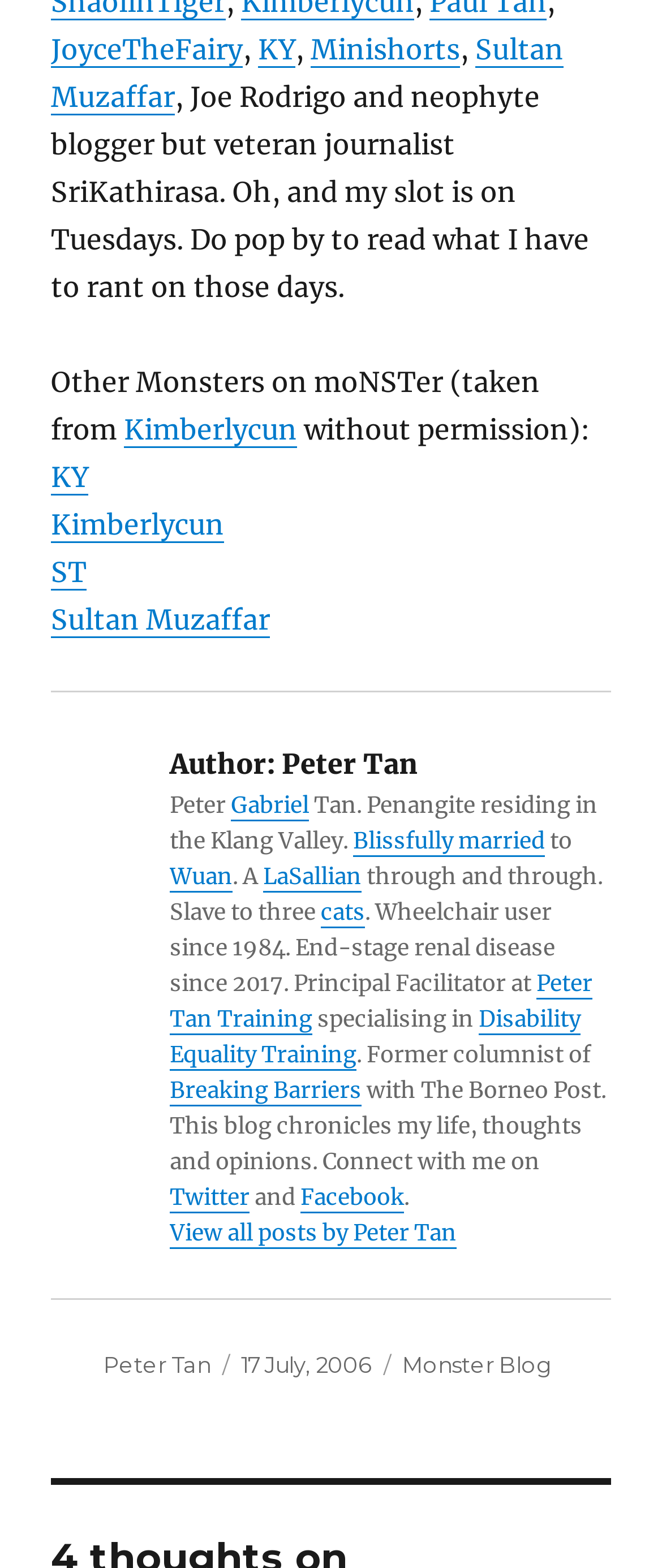Determine the coordinates of the bounding box that should be clicked to complete the instruction: "View JCHK's profile". The coordinates should be represented by four float numbers between 0 and 1: [left, top, right, bottom].

None